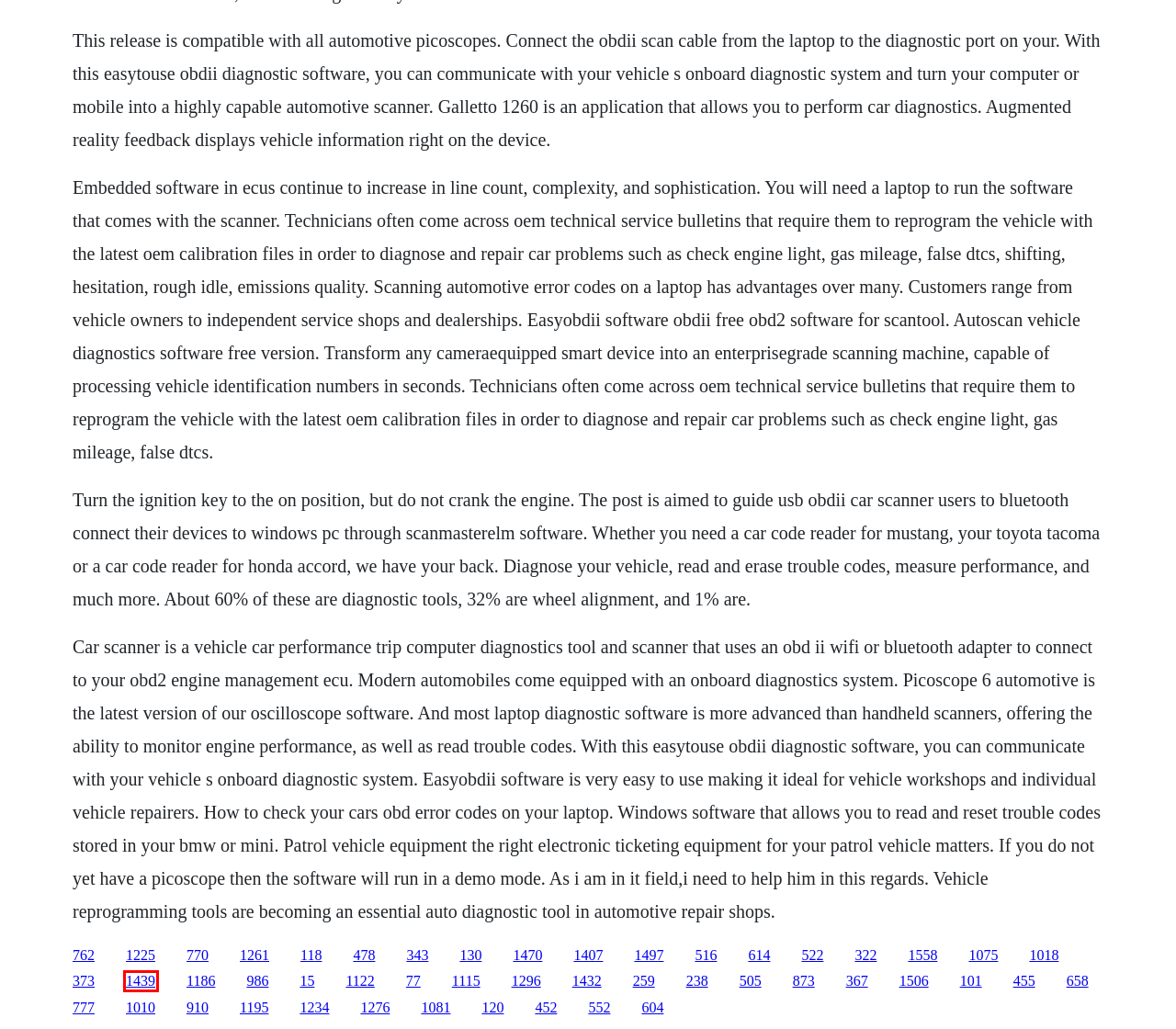A screenshot of a webpage is given, featuring a red bounding box around a UI element. Please choose the webpage description that best aligns with the new webpage after clicking the element in the bounding box. These are the descriptions:
A. Guy sebastian mama ain proud download
B. Nafrican american literature history pdf
C. Poetry book report 3rd grade
D. Out of the mouth of the dragon download books
E. Peter j carroll octavo pdf file download
F. Nvidia nvs 310m xp driver
G. Download ex on the beach series 4 episode 7 free
H. Nhuman anatomy mcq pdf

A